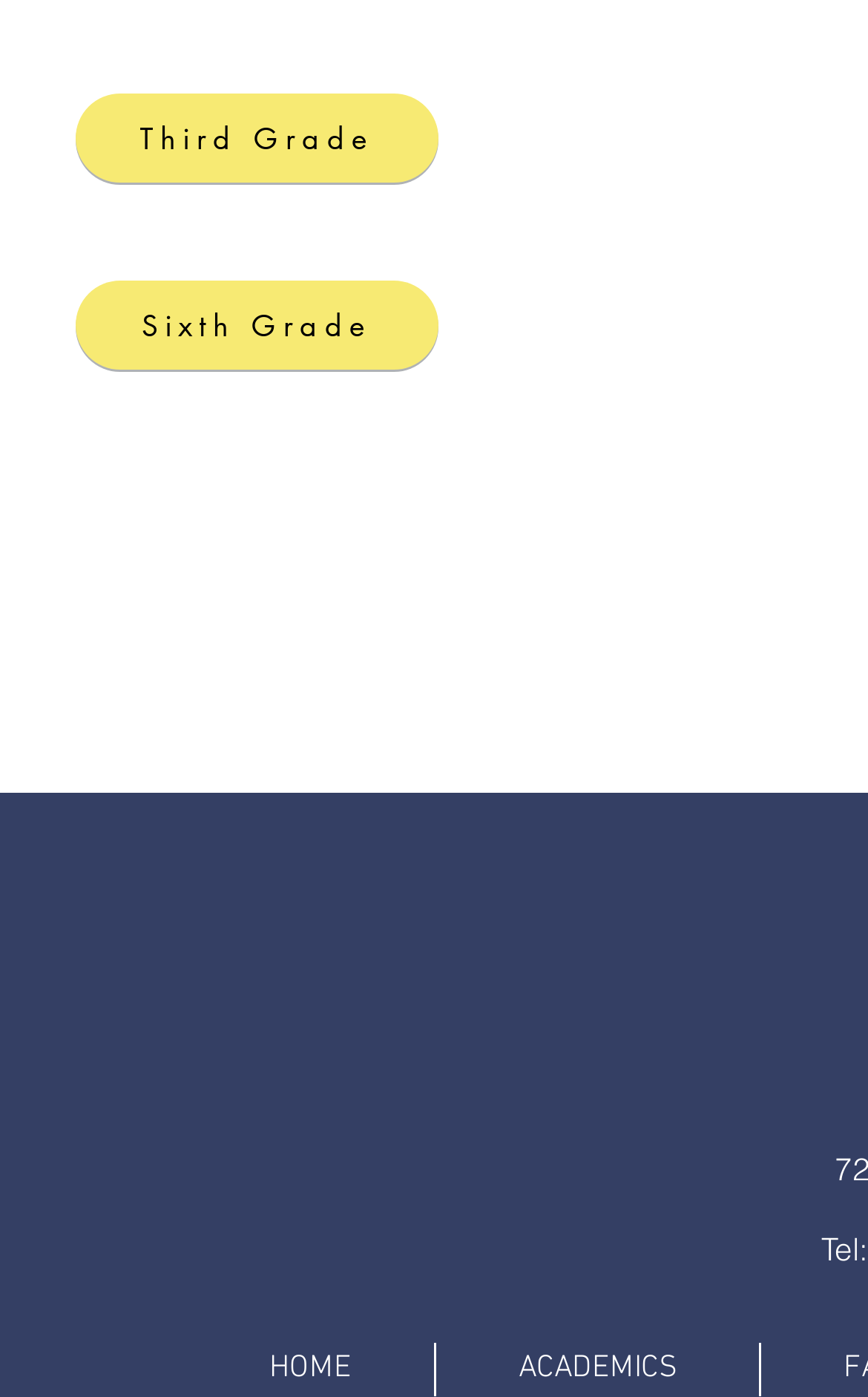Provide the bounding box coordinates of the HTML element this sentence describes: "HOME".

[0.215, 0.961, 0.5, 0.999]